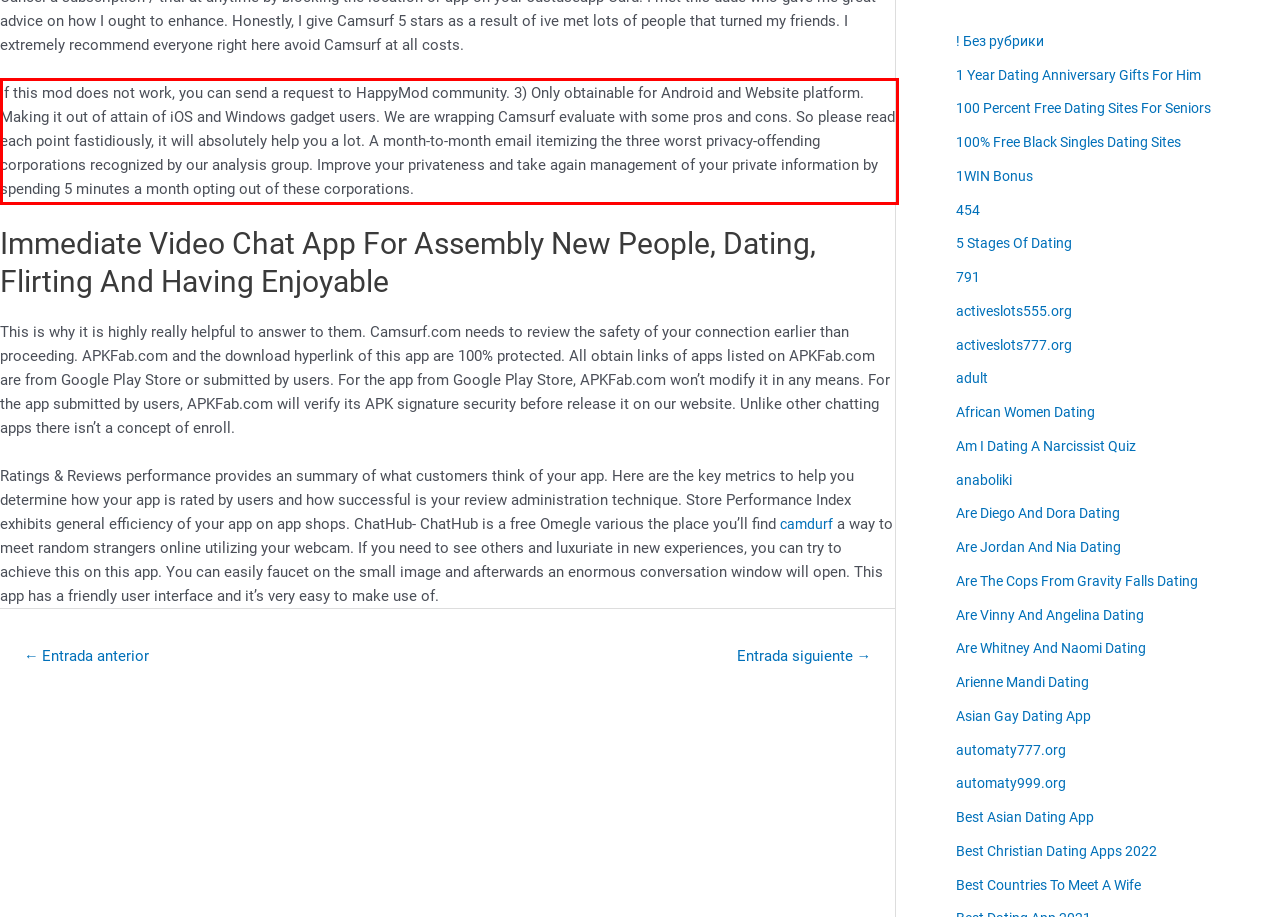Please take the screenshot of the webpage, find the red bounding box, and generate the text content that is within this red bounding box.

If this mod does not work, you can send a request to HappyMod community. 3) Only obtainable for Android and Website platform. Making it out of attain of iOS and Windows gadget users. We are wrapping Camsurf evaluate with some pros and cons. So please read each point fastidiously, it will absolutely help you a lot. A month-to-month email itemizing the three worst privacy-offending corporations recognized by our analysis group. Improve your privateness and take again management of your private information by spending 5 minutes a month opting out of these corporations.